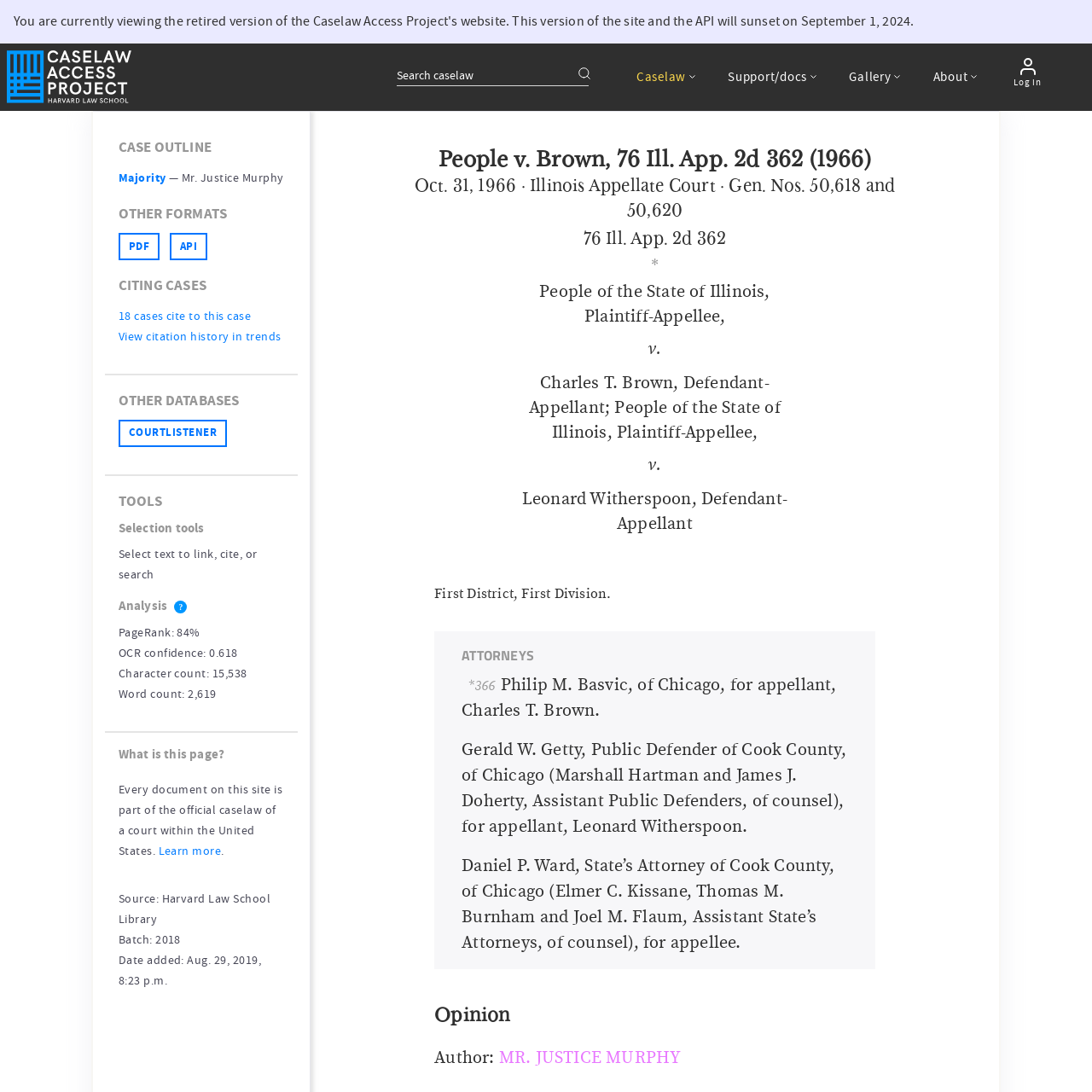Pinpoint the bounding box coordinates of the clickable area necessary to execute the following instruction: "View citation history in trends". The coordinates should be given as four float numbers between 0 and 1, namely [left, top, right, bottom].

[0.108, 0.3, 0.257, 0.314]